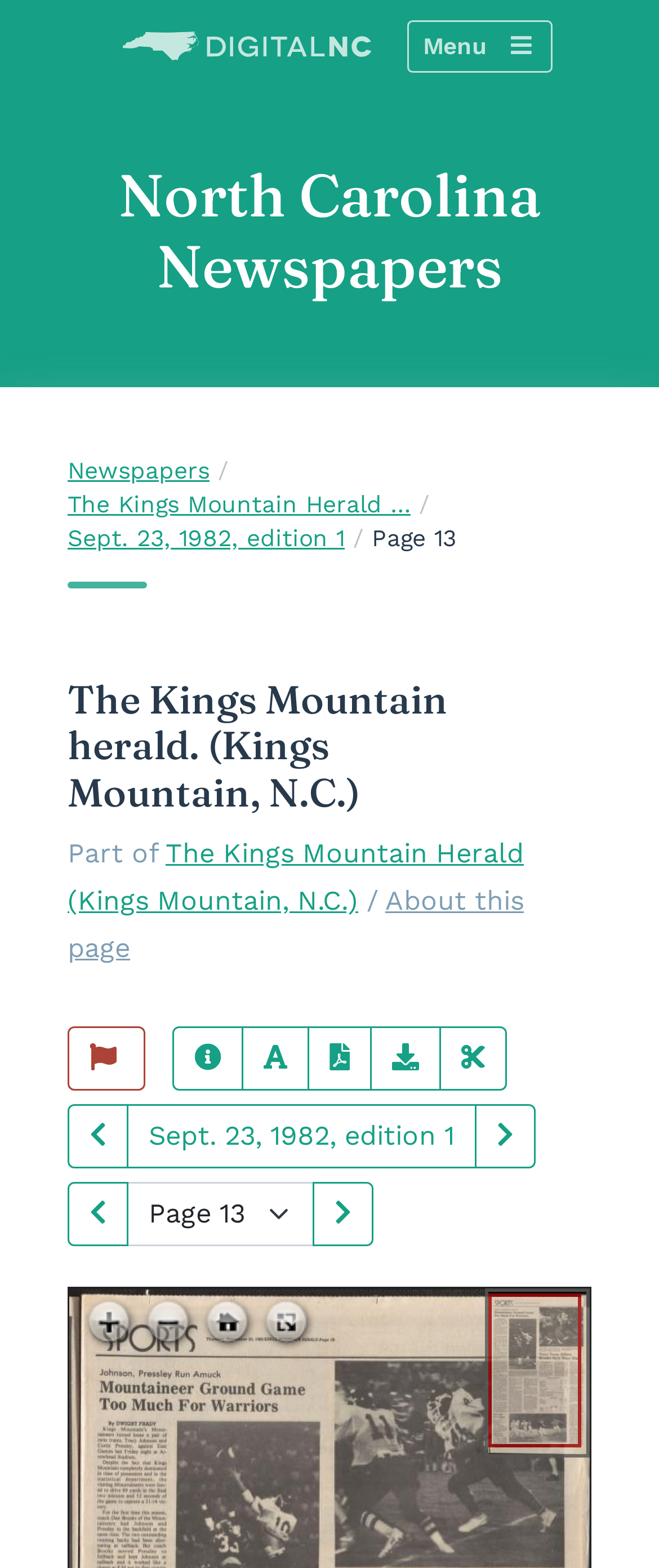Please give a succinct answer to the question in one word or phrase:
What is the name of the newspaper?

The Kings Mountain herald